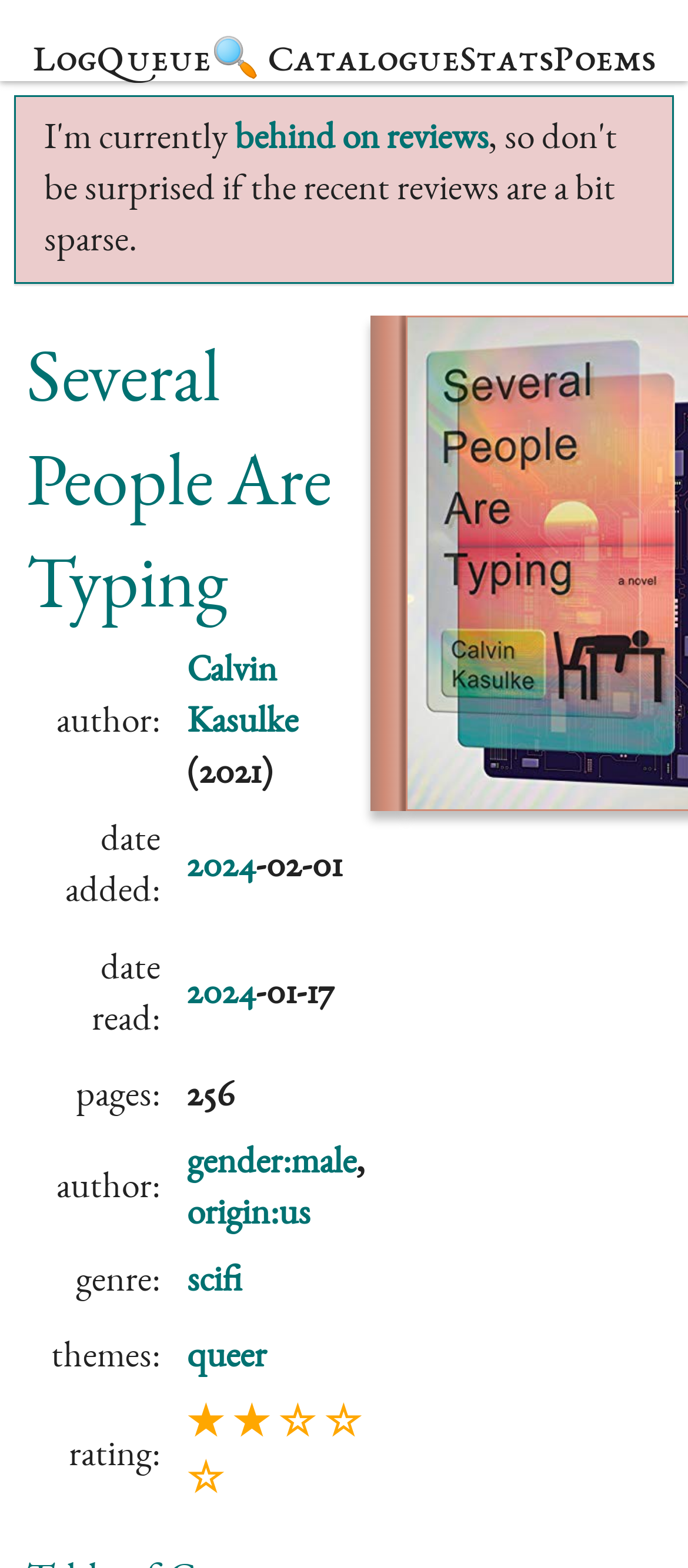Locate the bounding box coordinates of the element that should be clicked to execute the following instruction: "View poems".

[0.804, 0.009, 0.953, 0.057]